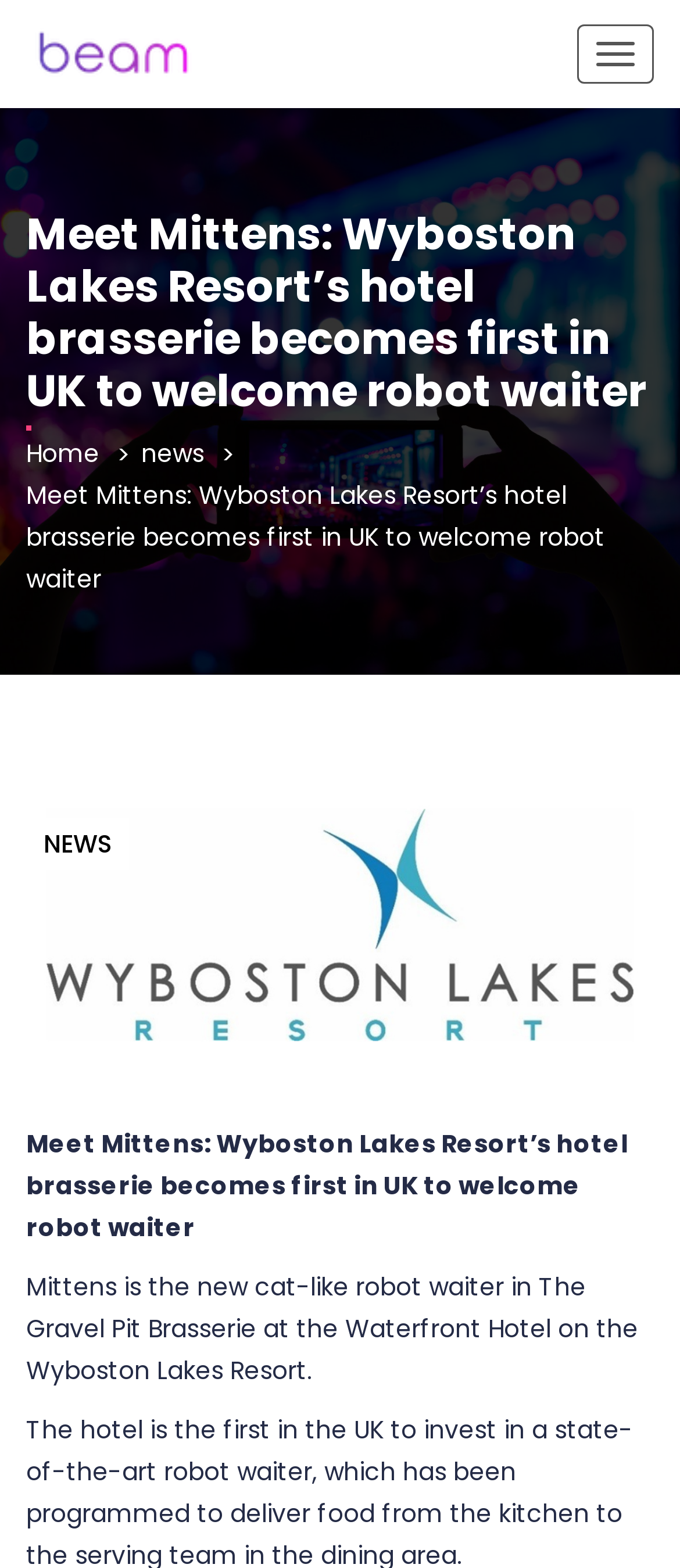Offer a meticulous description of the webpage's structure and content.

The webpage is about Meet Mittens, a robot waiter at Wyboston Lakes Resort's hotel brasserie. At the top right corner, there is a button to toggle navigation. Below it, there is a link to the website's homepage, "beam", accompanied by a small image of the beam logo. 

On the top left, there is a heading that reads "Meet Mittens: Wyboston Lakes Resort’s hotel brasserie becomes first in UK to welcome robot waiter". Below this heading, there are two links, "Home" and "news", which are aligned horizontally. The "news" link has a sub-link "NEWS" below it.

The main content of the webpage is a paragraph that describes Mittens, a cat-like robot waiter in The Gravel Pit Brasserie at the Waterfront Hotel on the Wyboston Lakes Resort. This paragraph is positioned below the links and takes up most of the webpage's width.